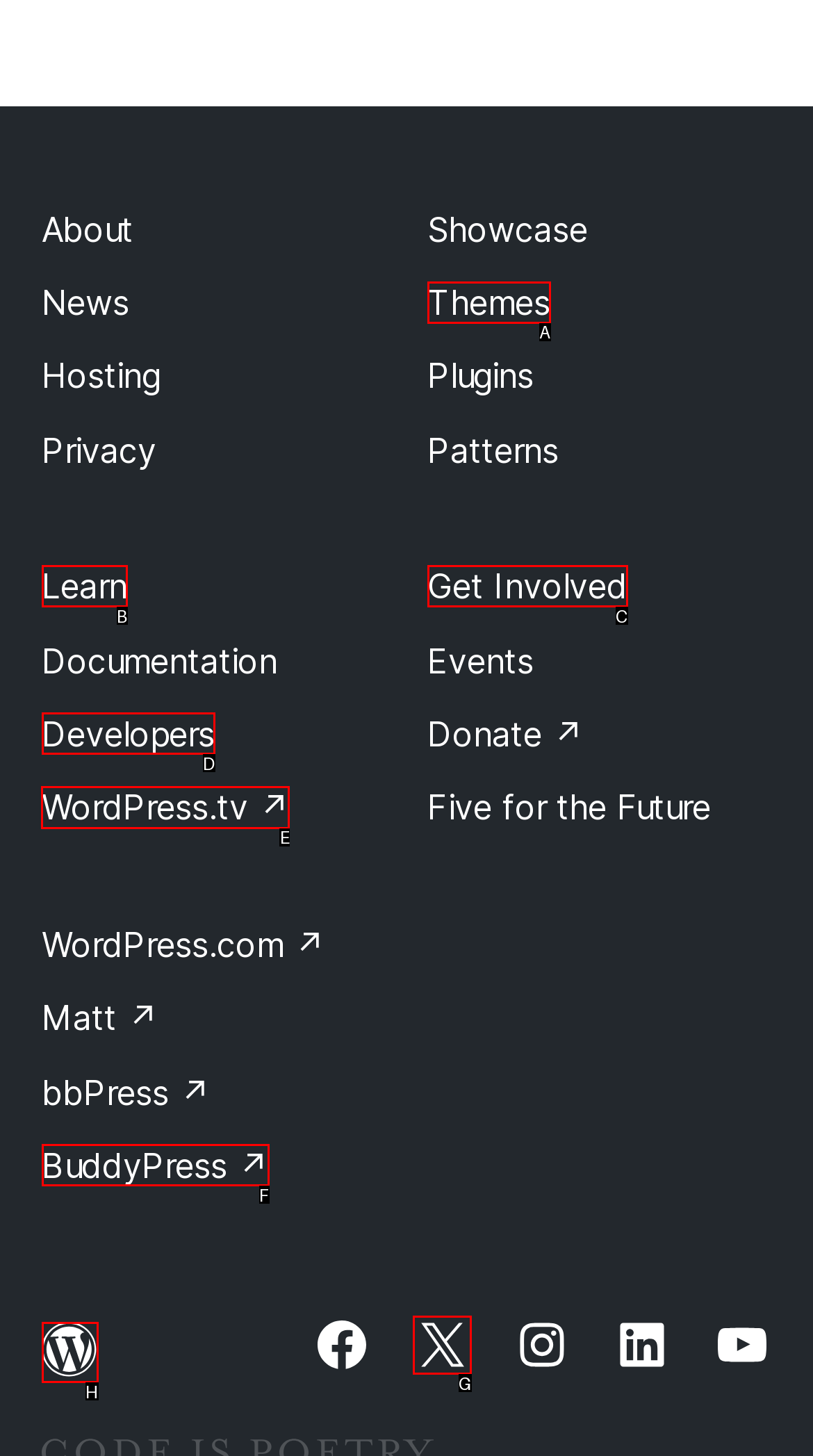Select the HTML element that needs to be clicked to perform the task: Check out the WordPress.tv channel. Reply with the letter of the chosen option.

E